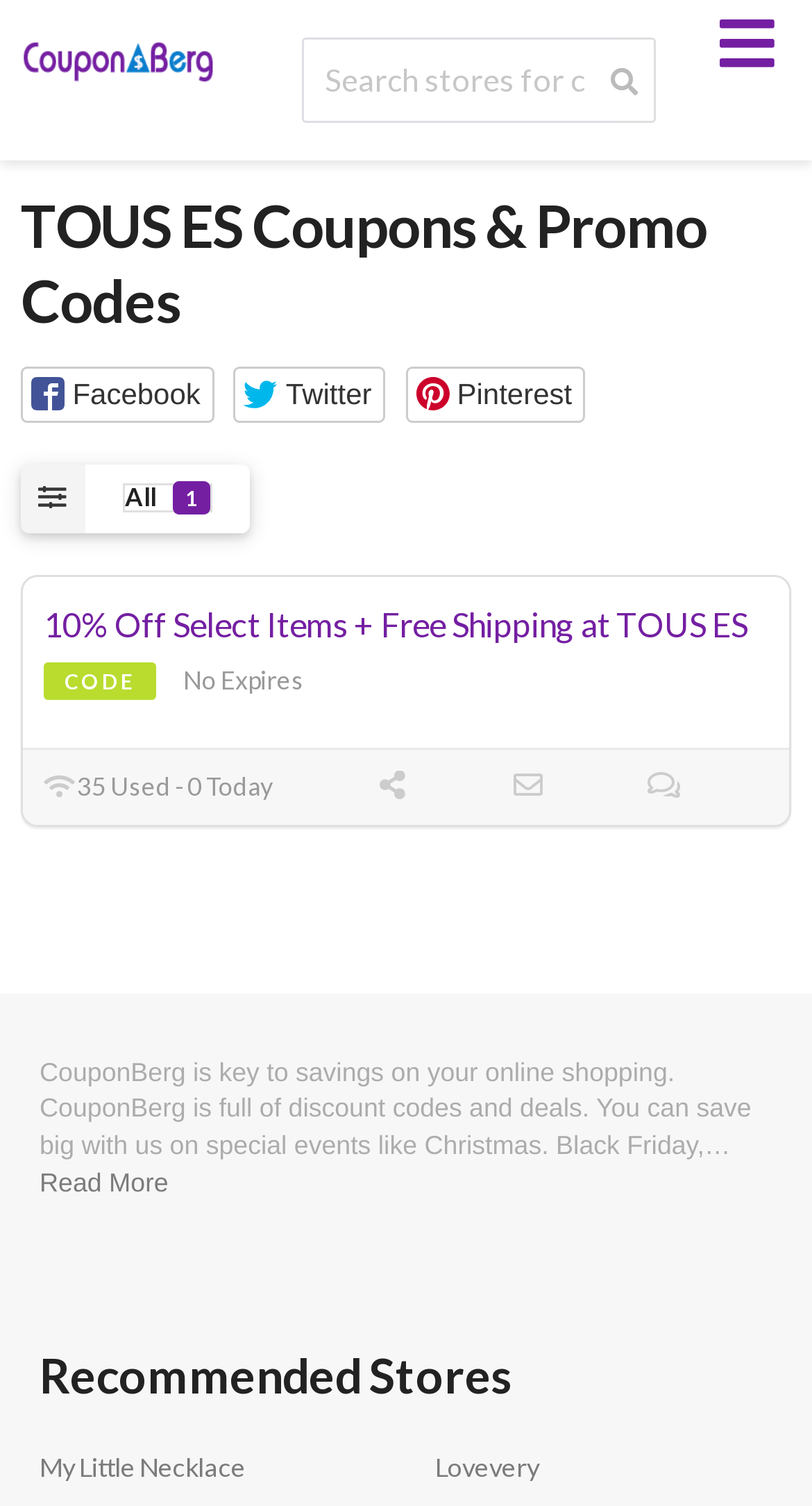Locate the bounding box coordinates of the UI element described by: "My Little Necklace". Provide the coordinates as four float numbers between 0 and 1, formatted as [left, top, right, bottom].

[0.049, 0.962, 0.303, 0.989]